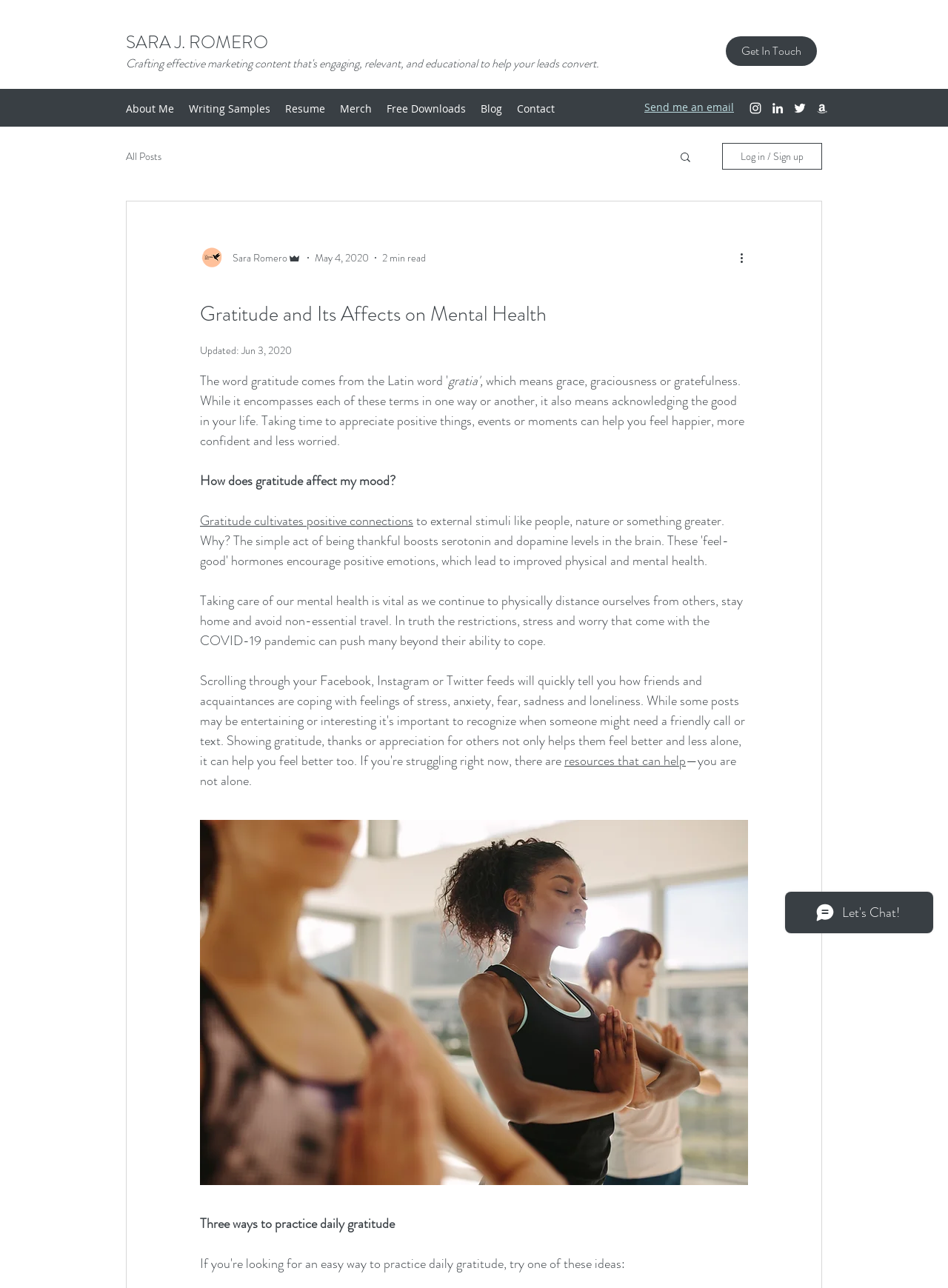How many navigation menus are there?
Use the image to answer the question with a single word or phrase.

2